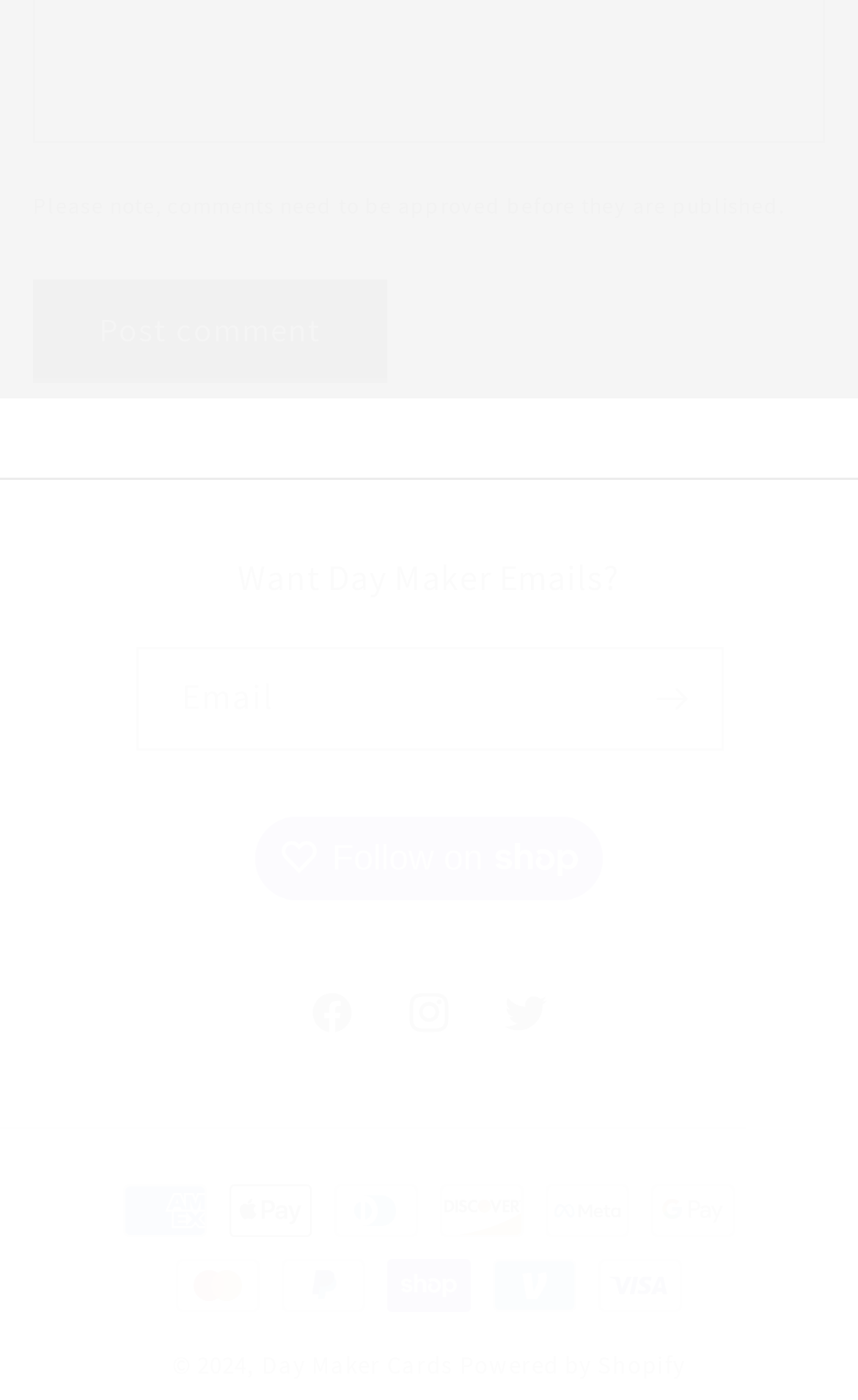Highlight the bounding box coordinates of the region I should click on to meet the following instruction: "Post a comment".

[0.038, 0.2, 0.451, 0.274]